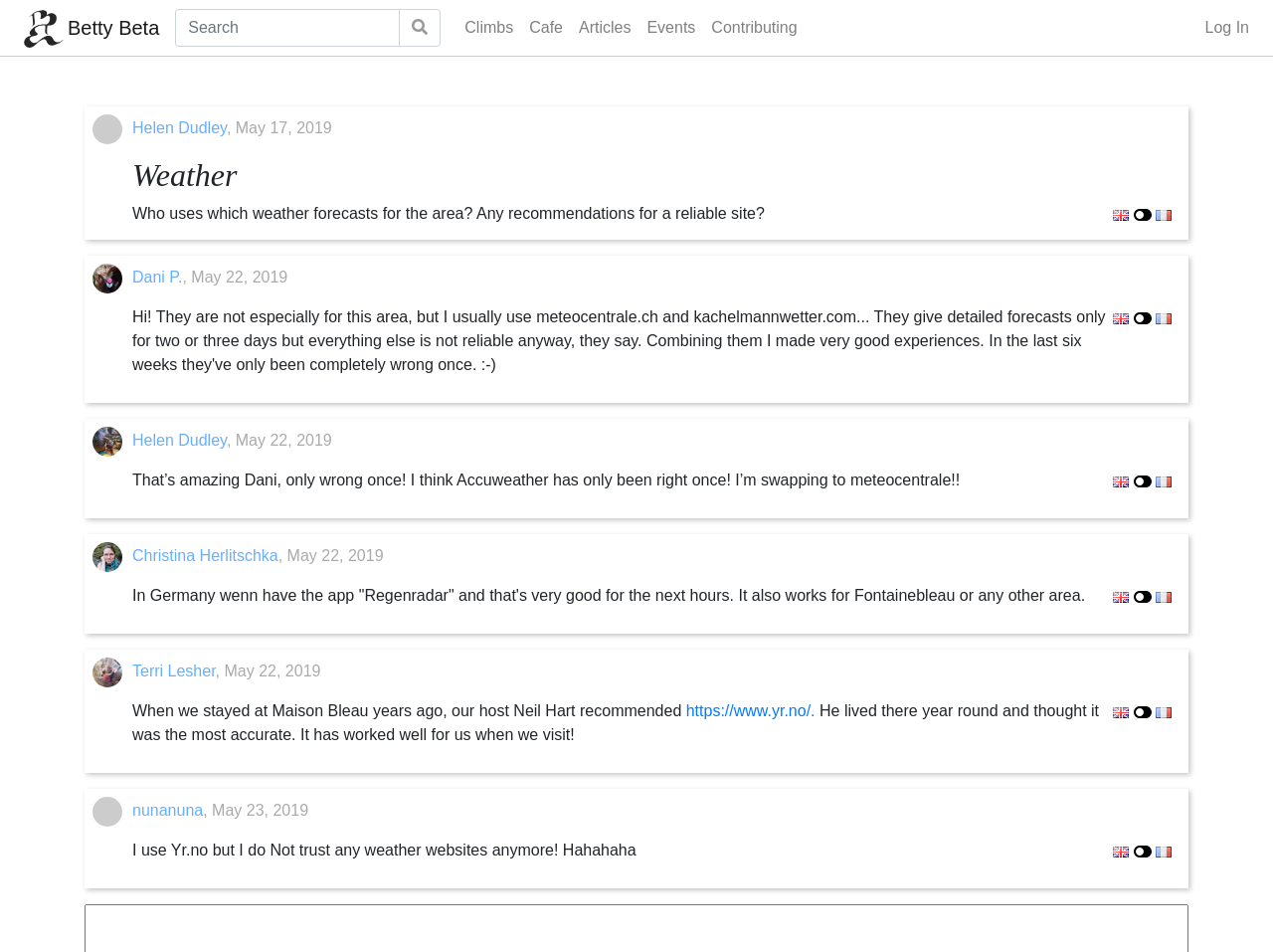Please identify the bounding box coordinates of the region to click in order to complete the task: "View Helen Dudley's profile". The coordinates must be four float numbers between 0 and 1, specified as [left, top, right, bottom].

[0.104, 0.125, 0.178, 0.143]